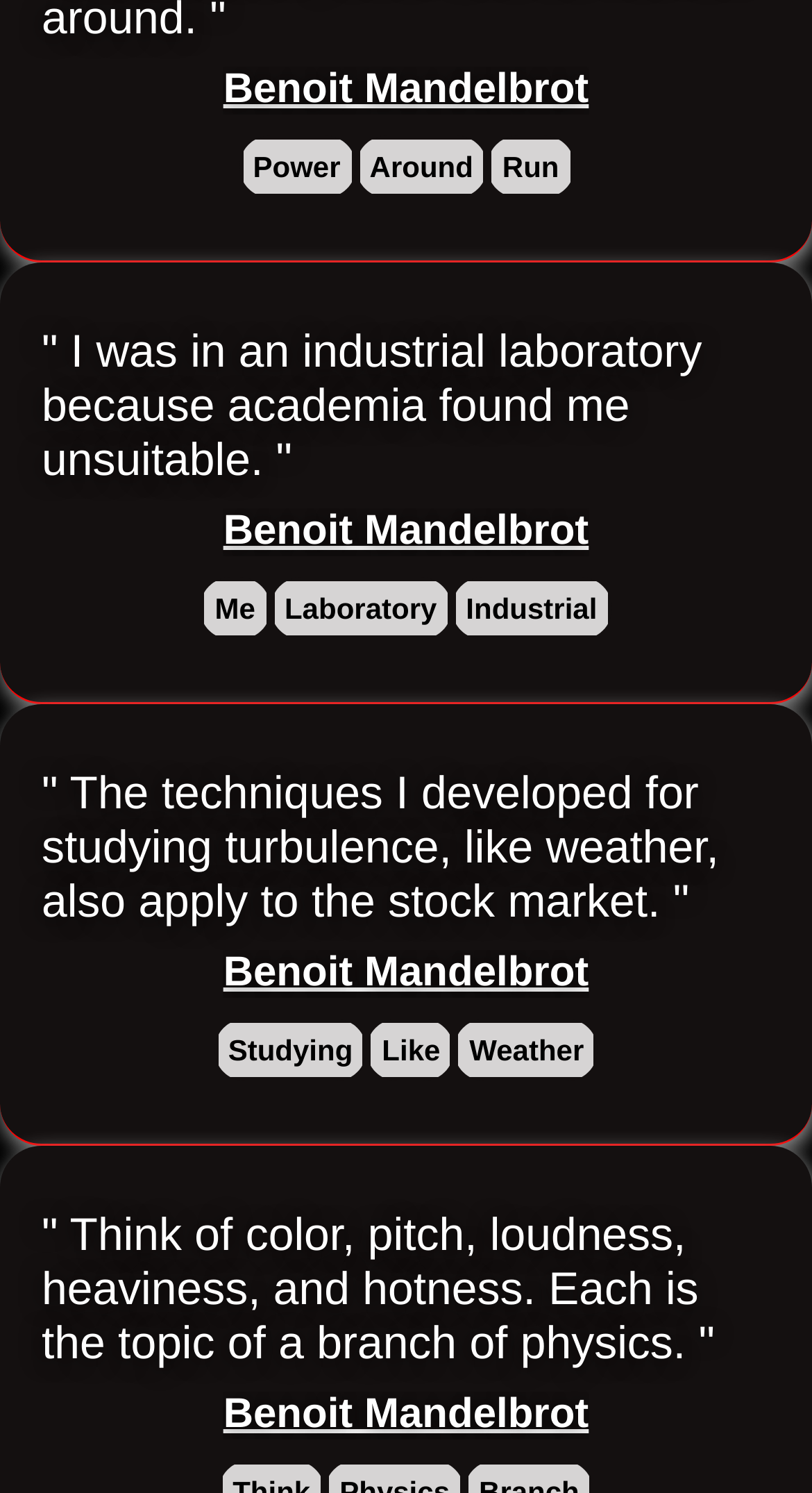Highlight the bounding box coordinates of the region I should click on to meet the following instruction: "Visit the Power page".

[0.294, 0.091, 0.437, 0.133]